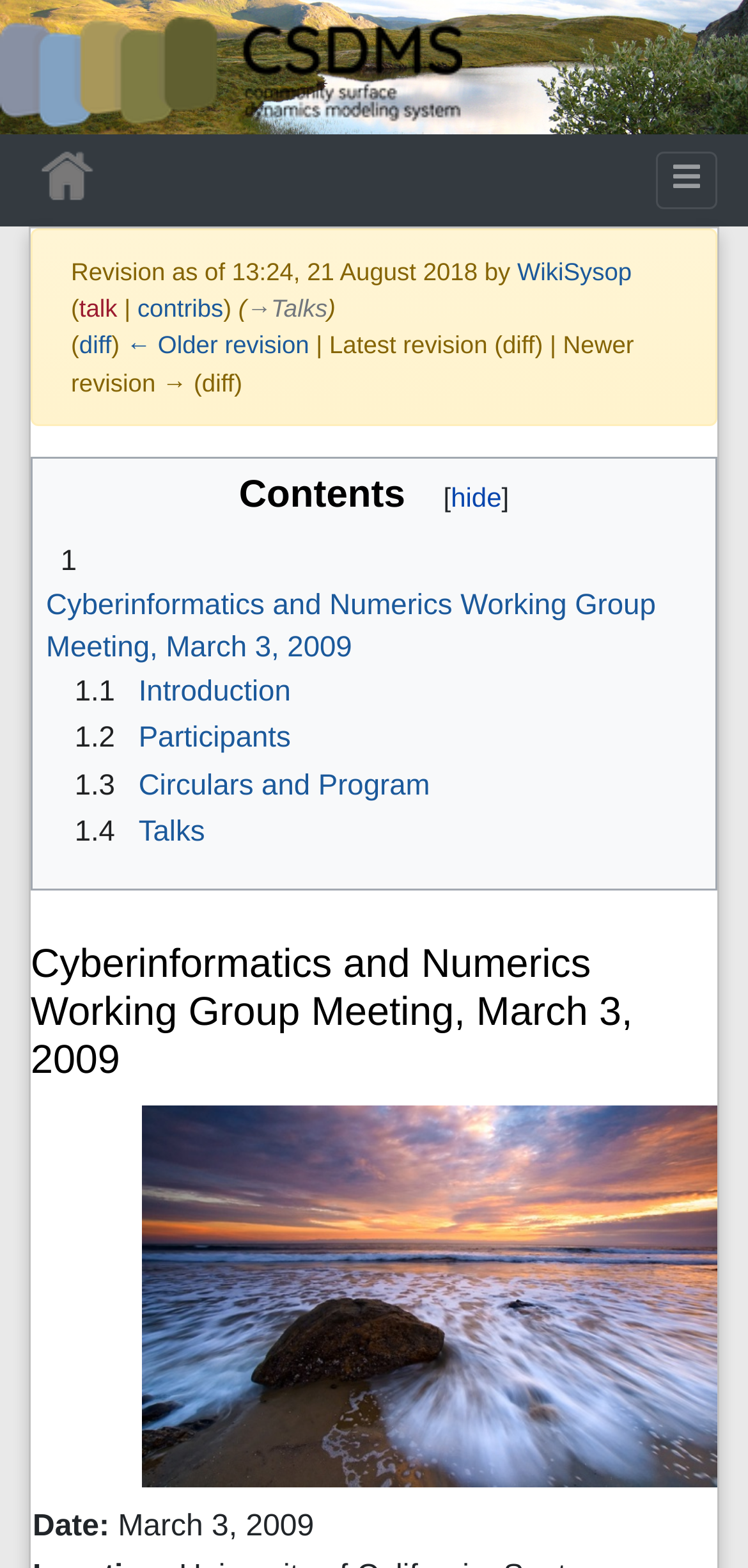Who made the last revision to this page?
Refer to the image and provide a thorough answer to the question.

The information about the last revision can be found near the top of the webpage, where it says 'Revision as of 13:24, 21 August 2018 by WikiSysop'.